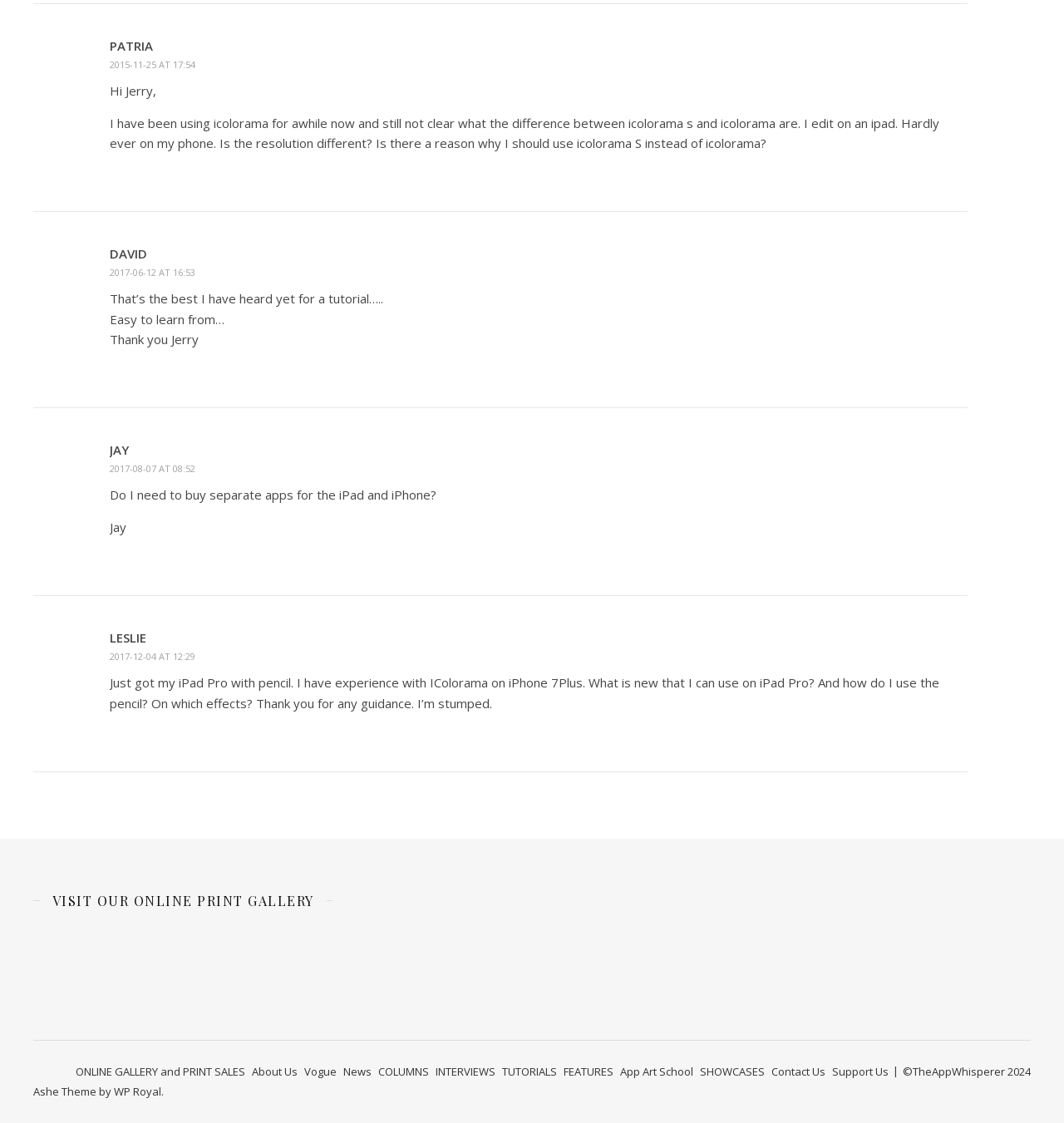Please pinpoint the bounding box coordinates for the region I should click to adhere to this instruction: "Visit the App Art School page".

[0.583, 0.947, 0.652, 0.961]